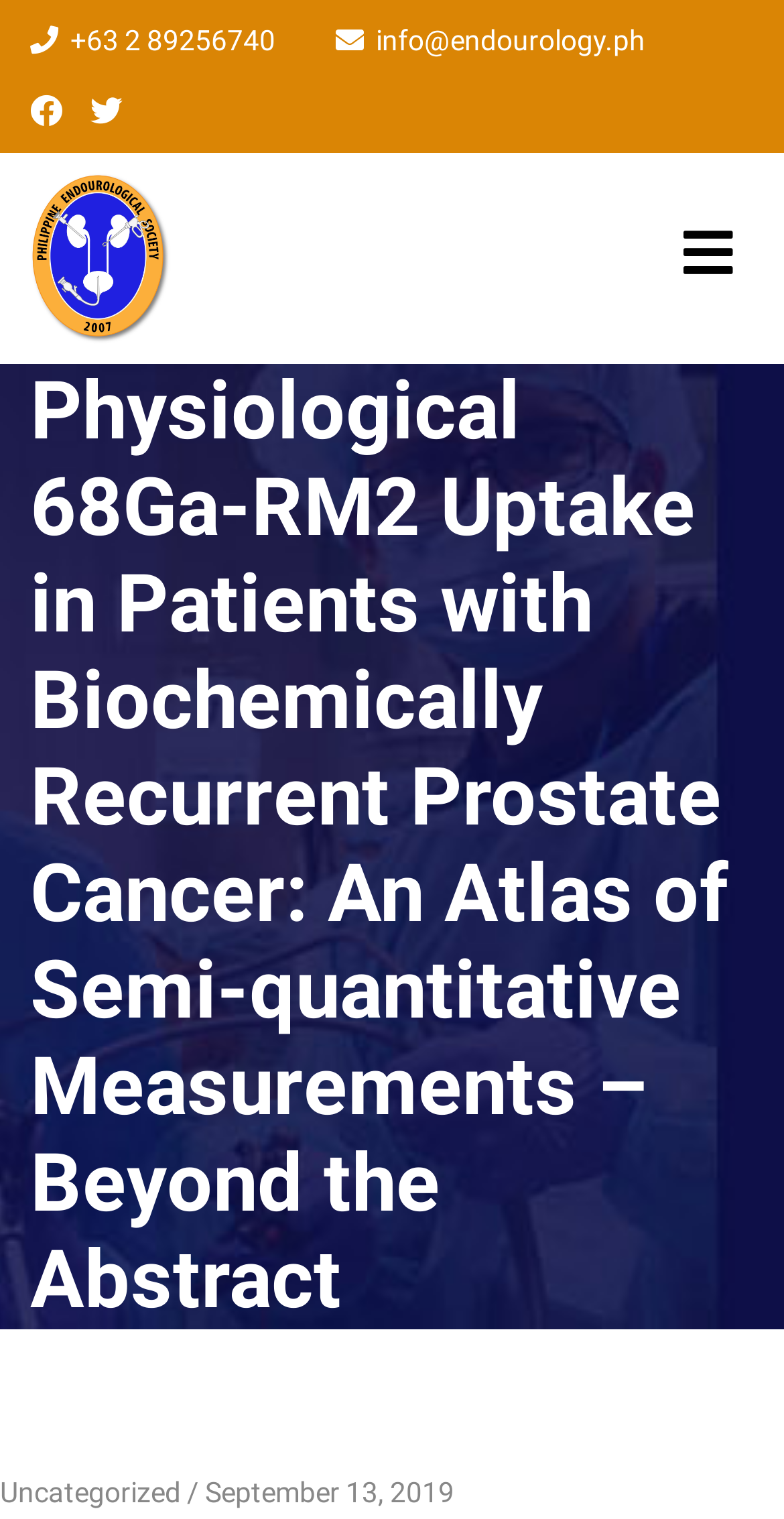Generate a comprehensive description of the webpage.

The webpage appears to be an article or blog post from the Philippine Endourological Society. At the top left corner, there is a phone number "+63 2 89256740" and an email address "info@endourology.ph" positioned next to it. Below these contact details, there are three social media links, represented by icons, aligned horizontally. 

To the right of these social media links, the Philippine Endourological Society's name is displayed, accompanied by its logo. 

The main content of the webpage is headed by a title "Physiological 68Ga-RM2 Uptake in Patients with Biochemically Recurrent Prostate Cancer: An Atlas of Semi-quantitative Measurements – Beyond the Abstract", which spans almost the entire width of the page. 

Below the title, there is a section with two links, "Uncategorized" and "September 13, 2019", which likely represent the article's category and publication date, respectively.